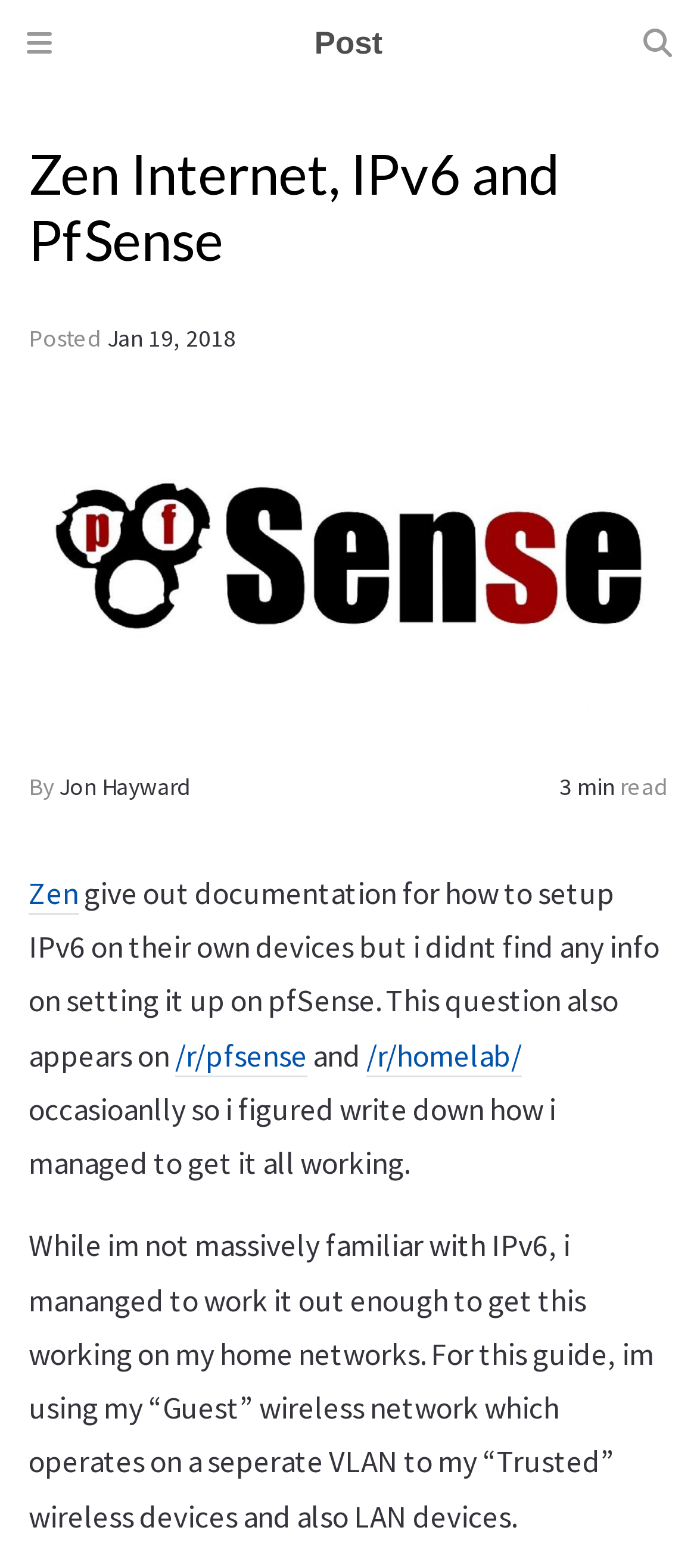Identify and provide the bounding box for the element described by: "/r/pfsense".

[0.251, 0.661, 0.441, 0.687]